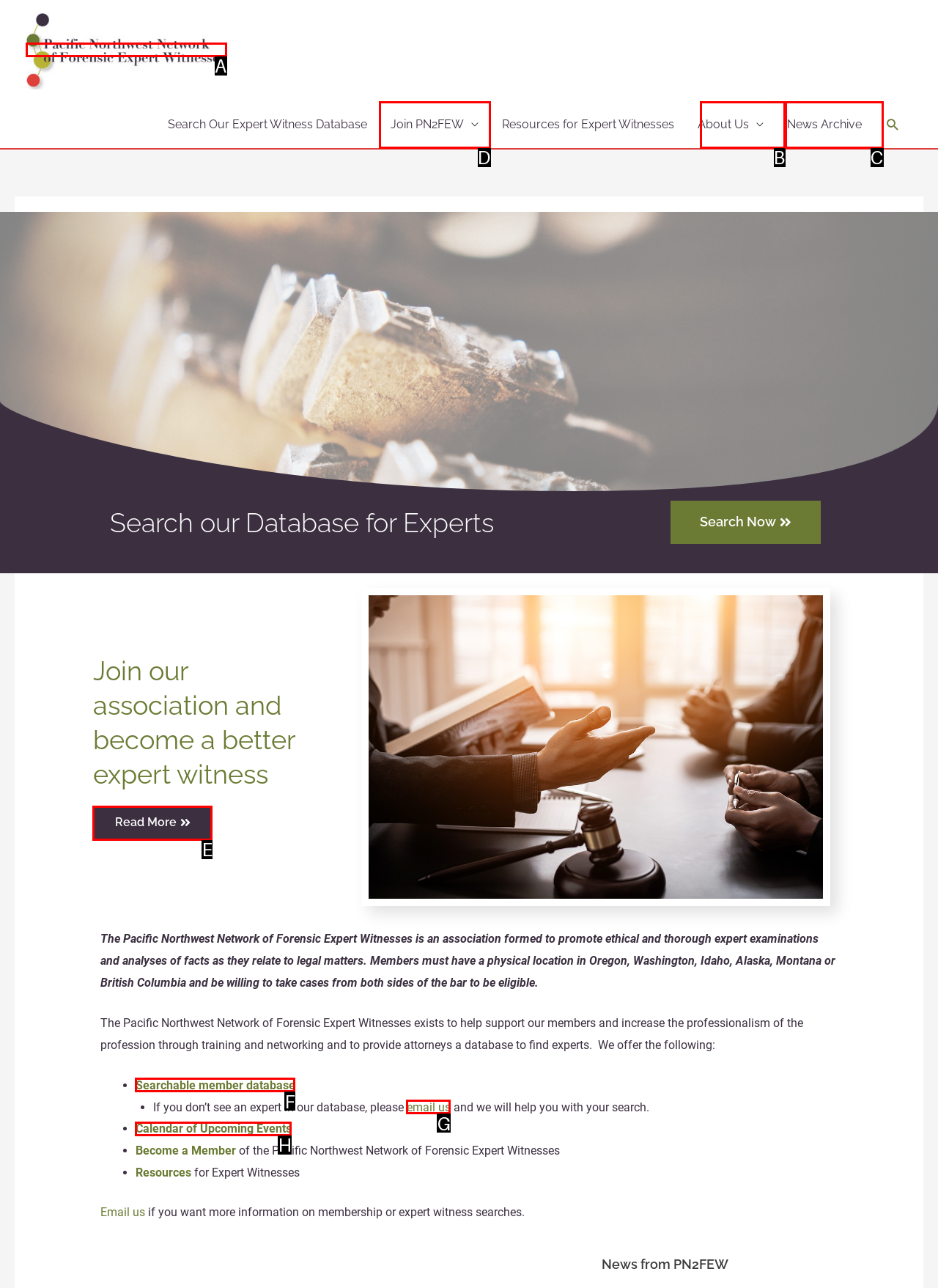Select the proper HTML element to perform the given task: Join PN2FEW Answer with the corresponding letter from the provided choices.

D